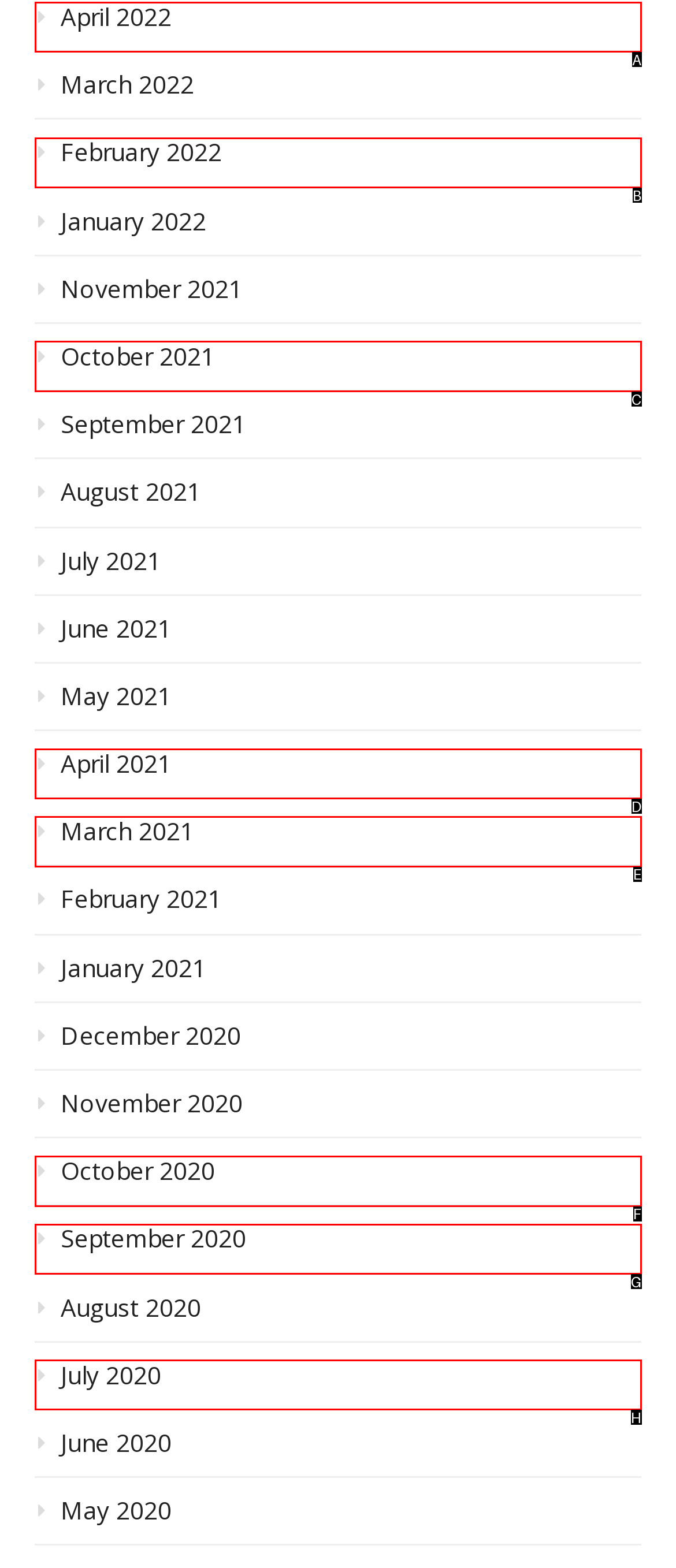Based on the element description: July 2020, choose the HTML element that matches best. Provide the letter of your selected option.

H